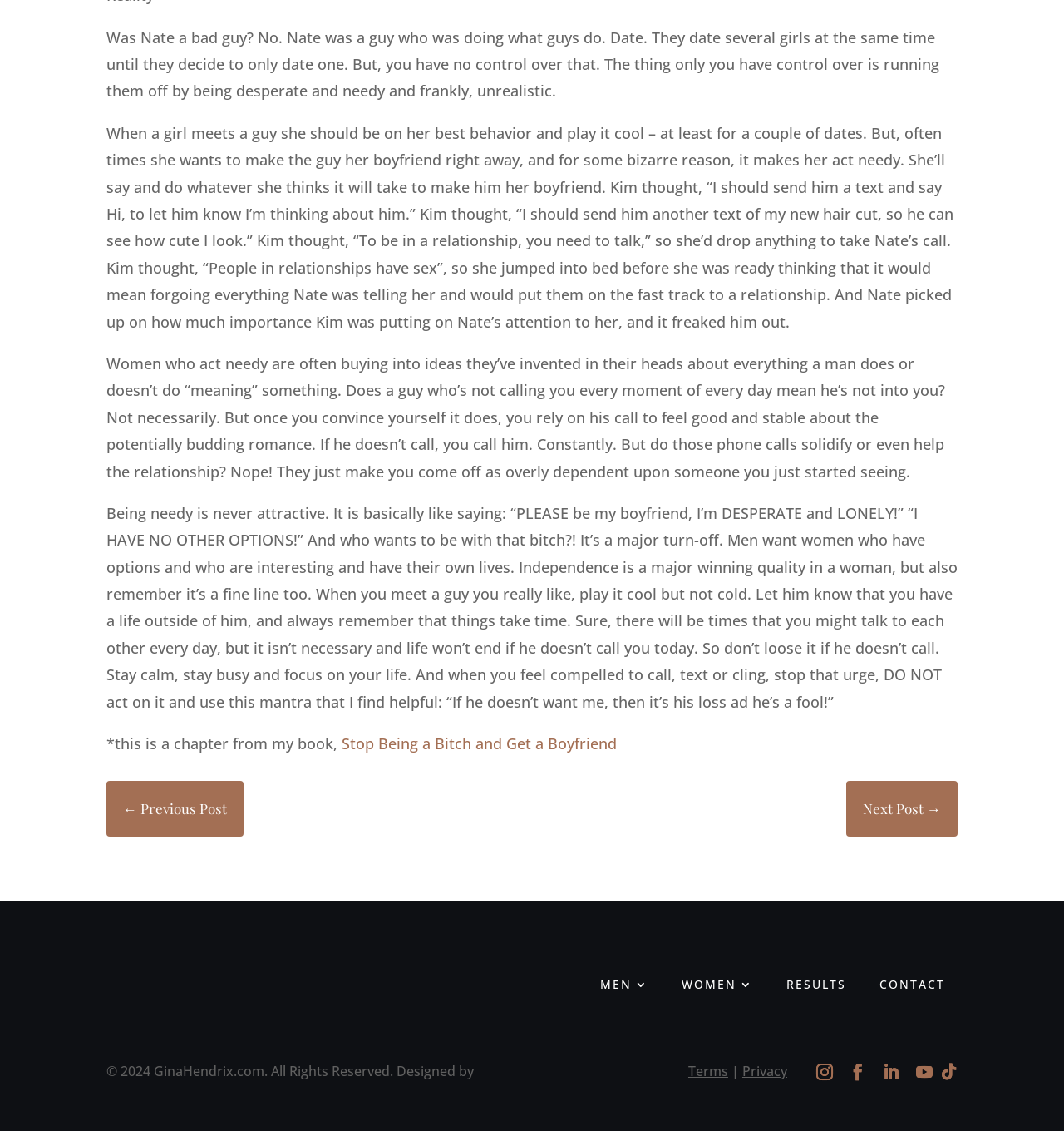Respond to the question with just a single word or phrase: 
How many links are in the footer?

7